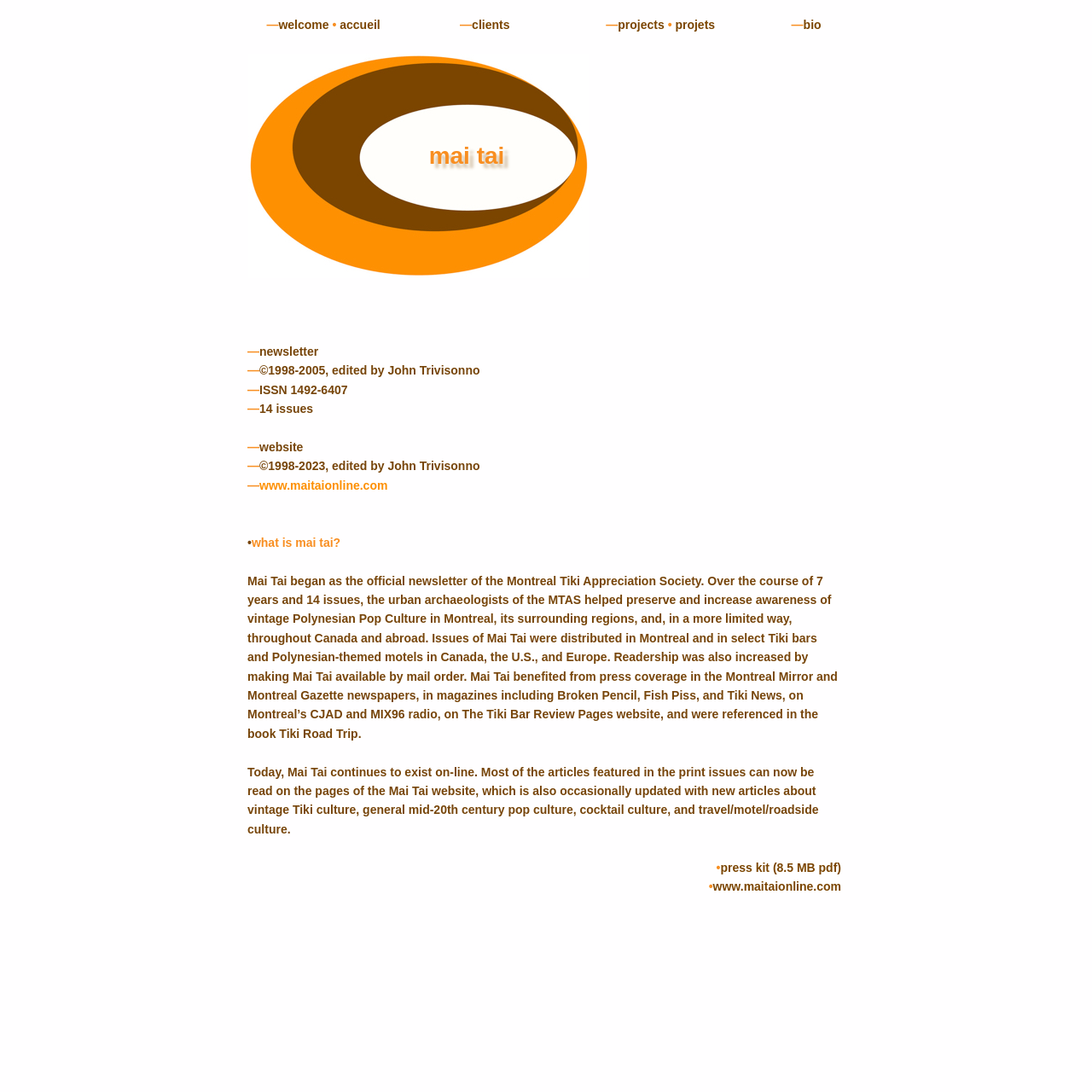Use a single word or phrase to answer the question:
Who is the editor of Mai Tai?

John Trivisonno